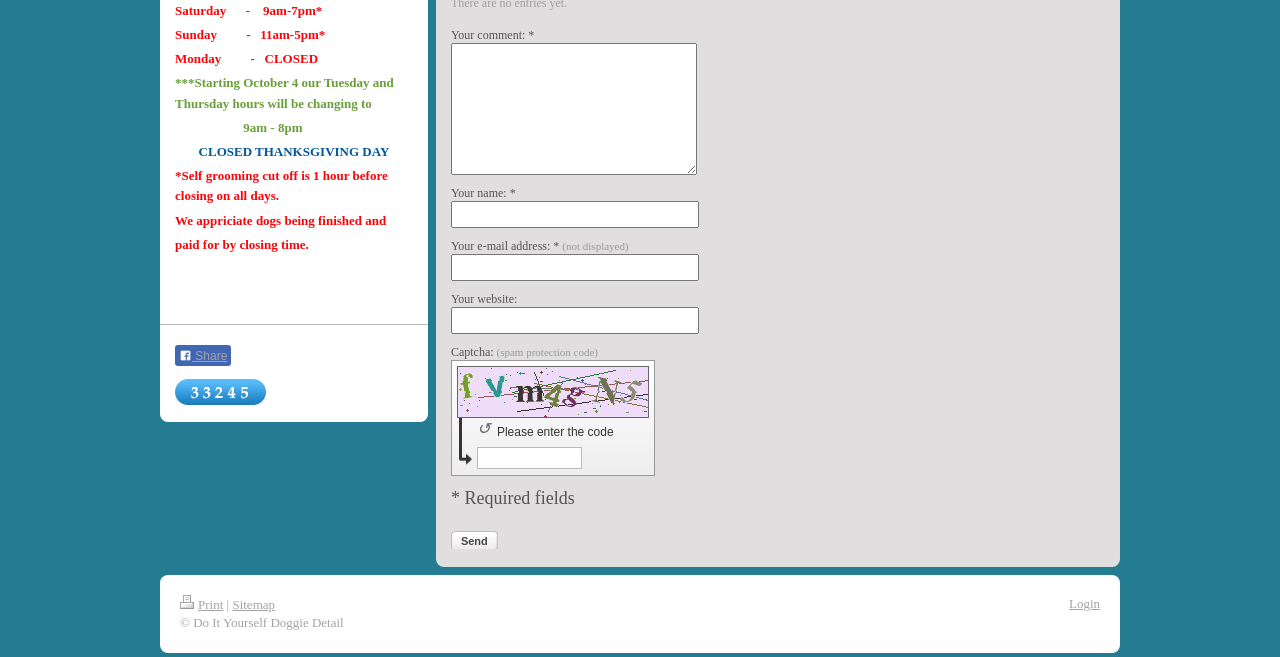Please identify the bounding box coordinates of the clickable element to fulfill the following instruction: "Read more about our cookies". The coordinates should be four float numbers between 0 and 1, i.e., [left, top, right, bottom].

None